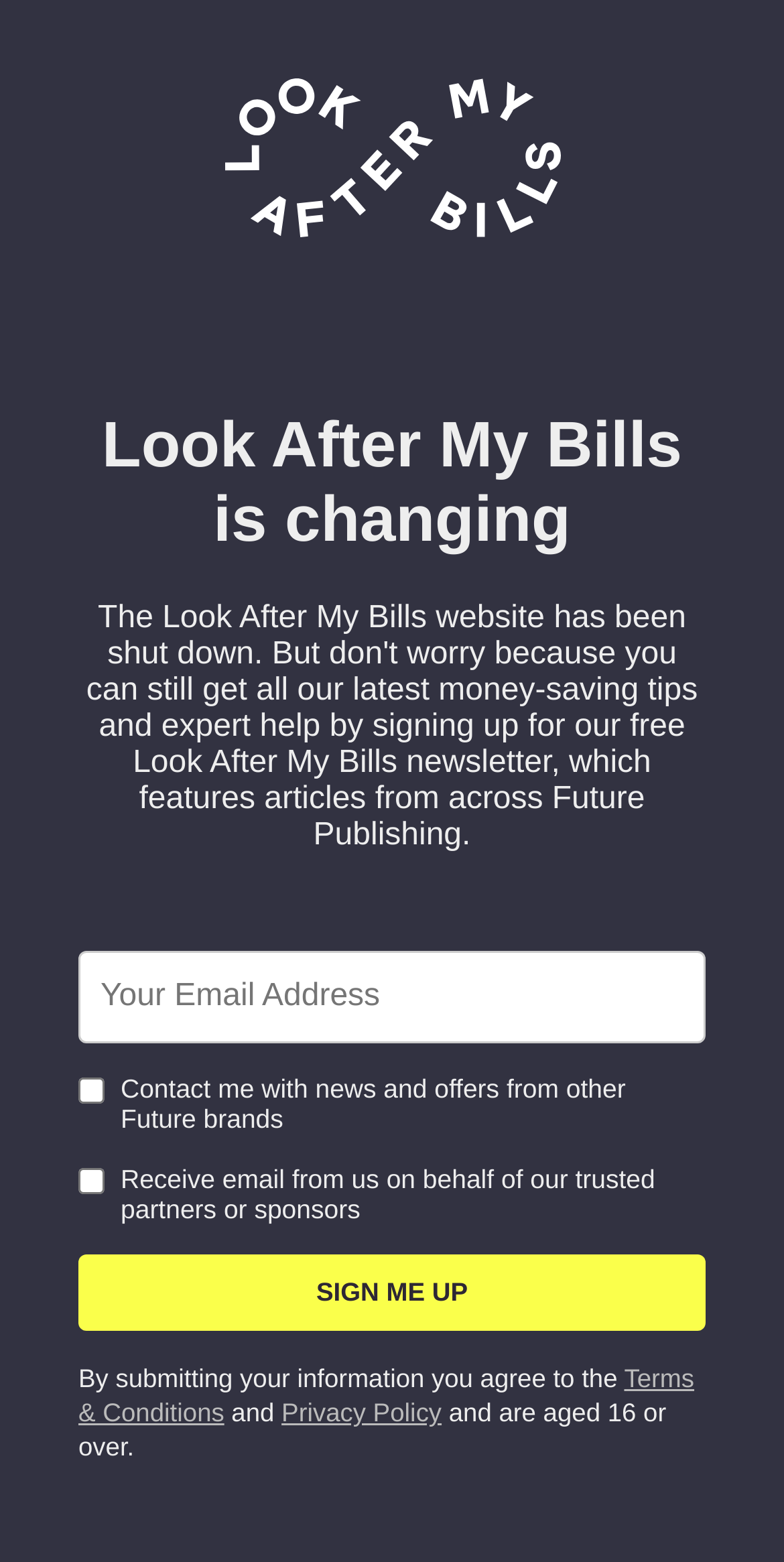What documents can be accessed from the footer?
From the image, respond with a single word or phrase.

Terms & Conditions, Privacy Policy